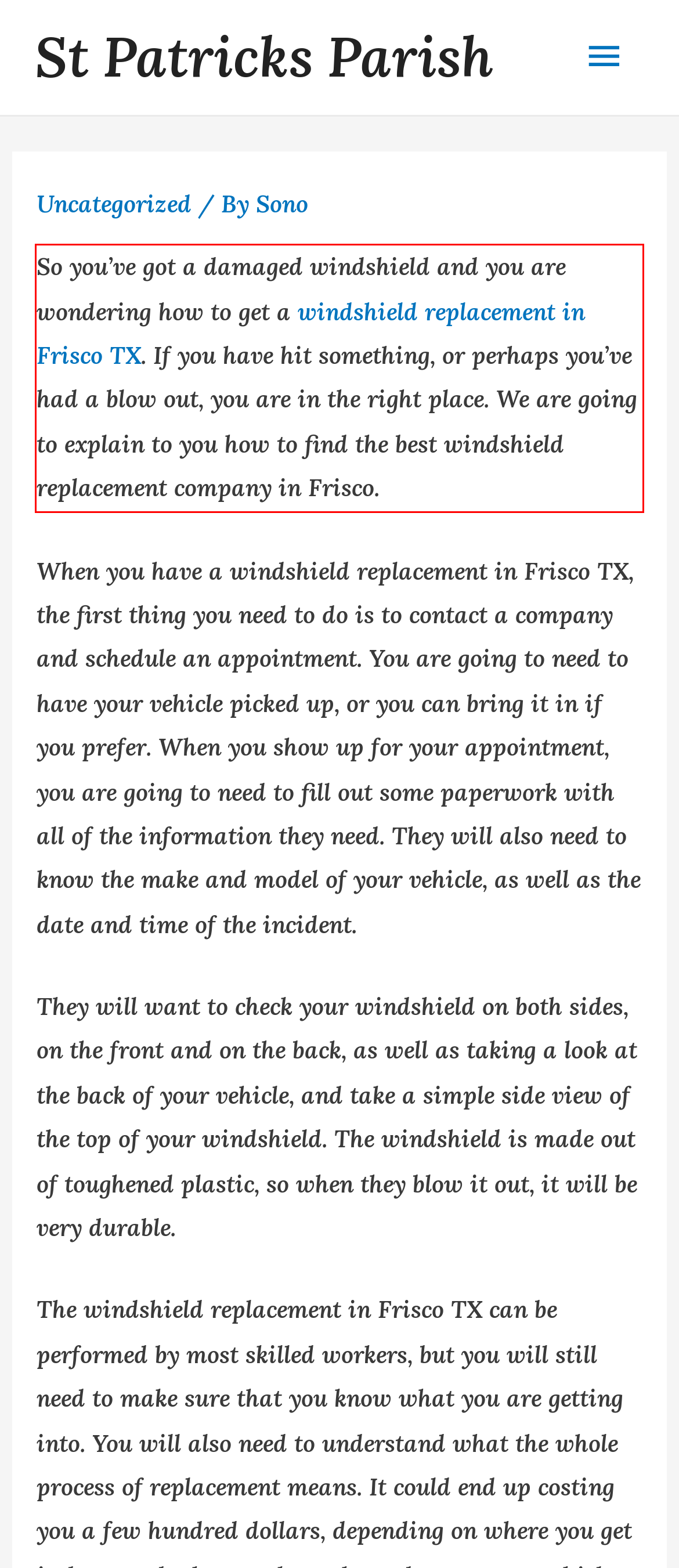There is a UI element on the webpage screenshot marked by a red bounding box. Extract and generate the text content from within this red box.

So you’ve got a damaged windshield and you are wondering how to get a windshield replacement in Frisco TX. If you have hit something, or perhaps you’ve had a blow out, you are in the right place. We are going to explain to you how to find the best windshield replacement company in Frisco.